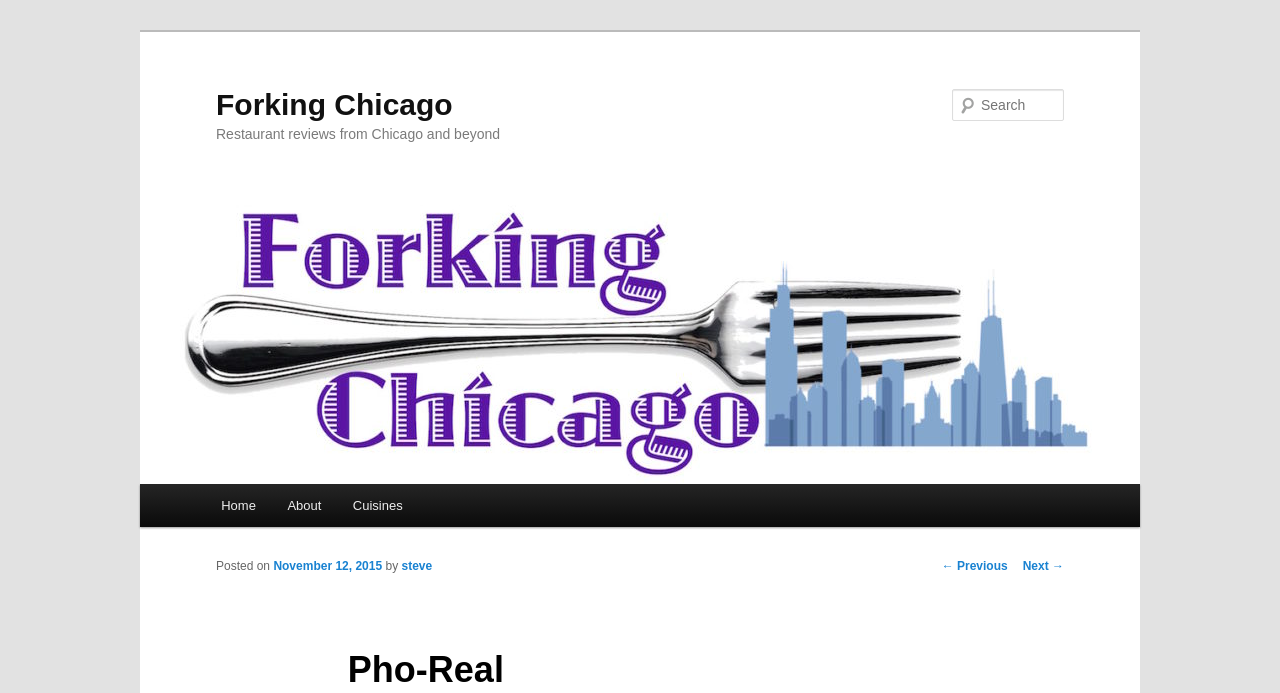What is the author's name of the posted article?
Provide a detailed and extensive answer to the question.

The author's name of the posted article is specified at the bottom of the webpage, below the 'Post navigation' section. The author's name is 'steve', and it is accompanied by the date of the posted article, 'November 12, 2015'.